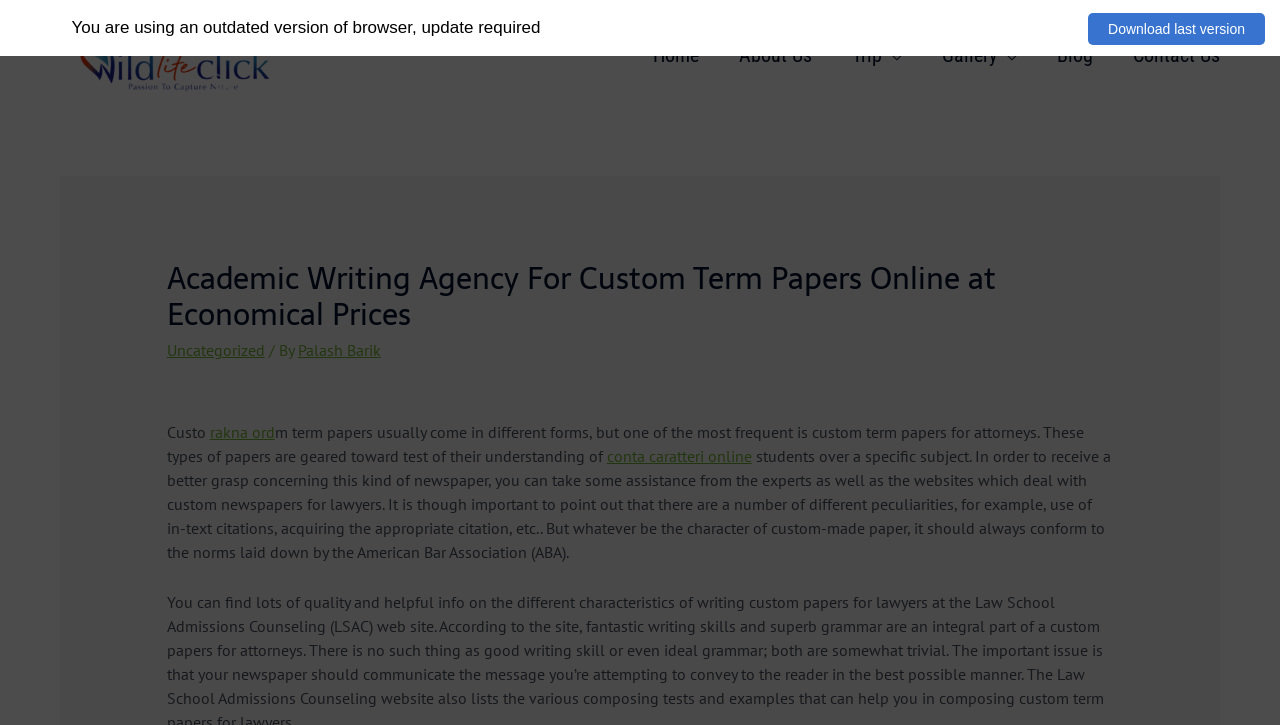Highlight the bounding box of the UI element that corresponds to this description: "Download last version".

[0.85, 0.018, 0.988, 0.062]